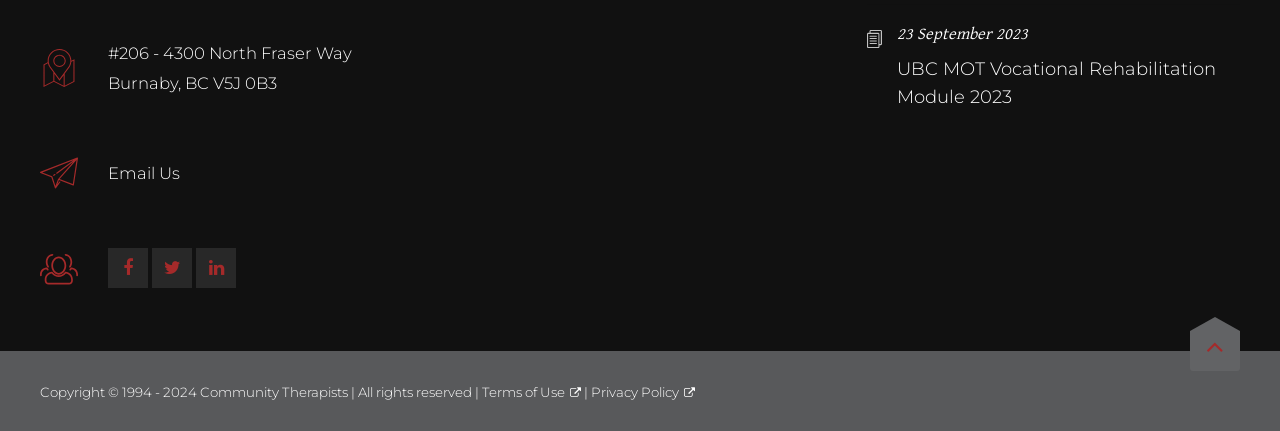Locate the bounding box coordinates of the element to click to perform the following action: 'View Privacy Policy'. The coordinates should be given as four float values between 0 and 1, in the form of [left, top, right, bottom].

[0.462, 0.89, 0.543, 0.927]